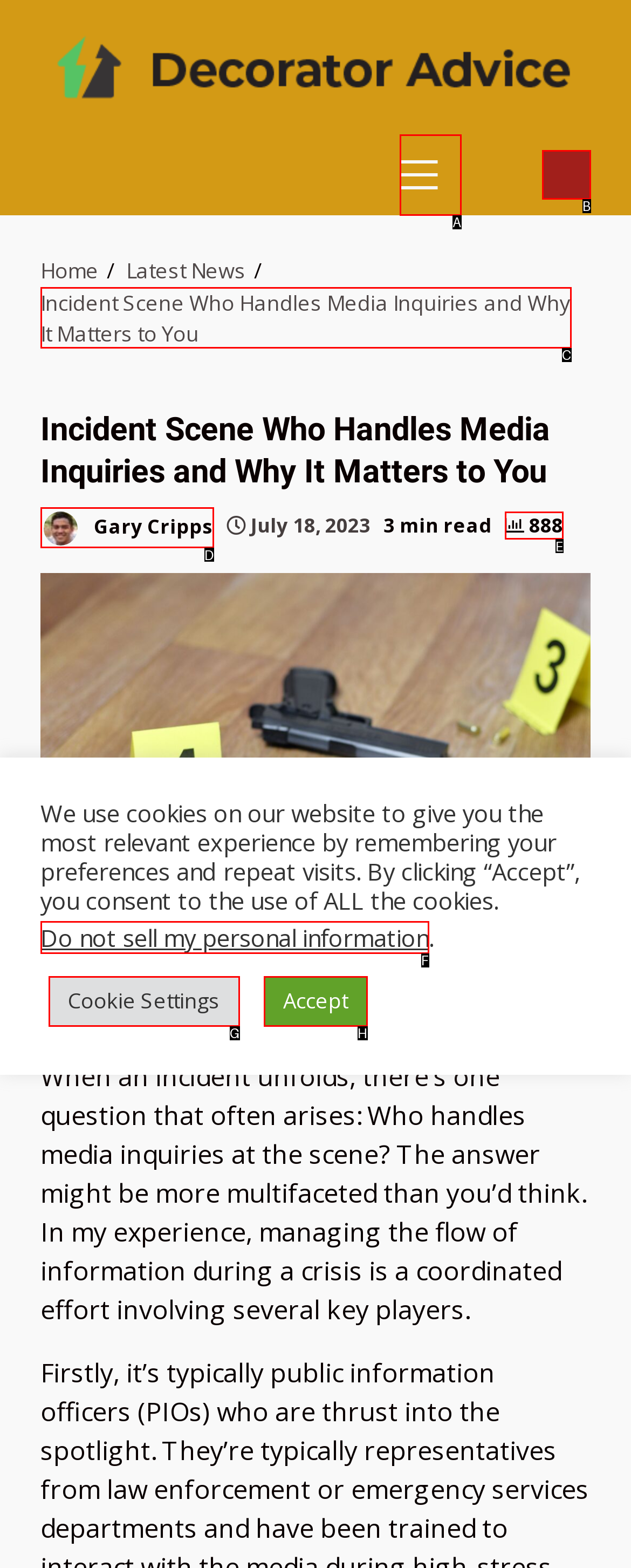Provide the letter of the HTML element that you need to click on to perform the task: Open Facebook page.
Answer with the letter corresponding to the correct option.

None